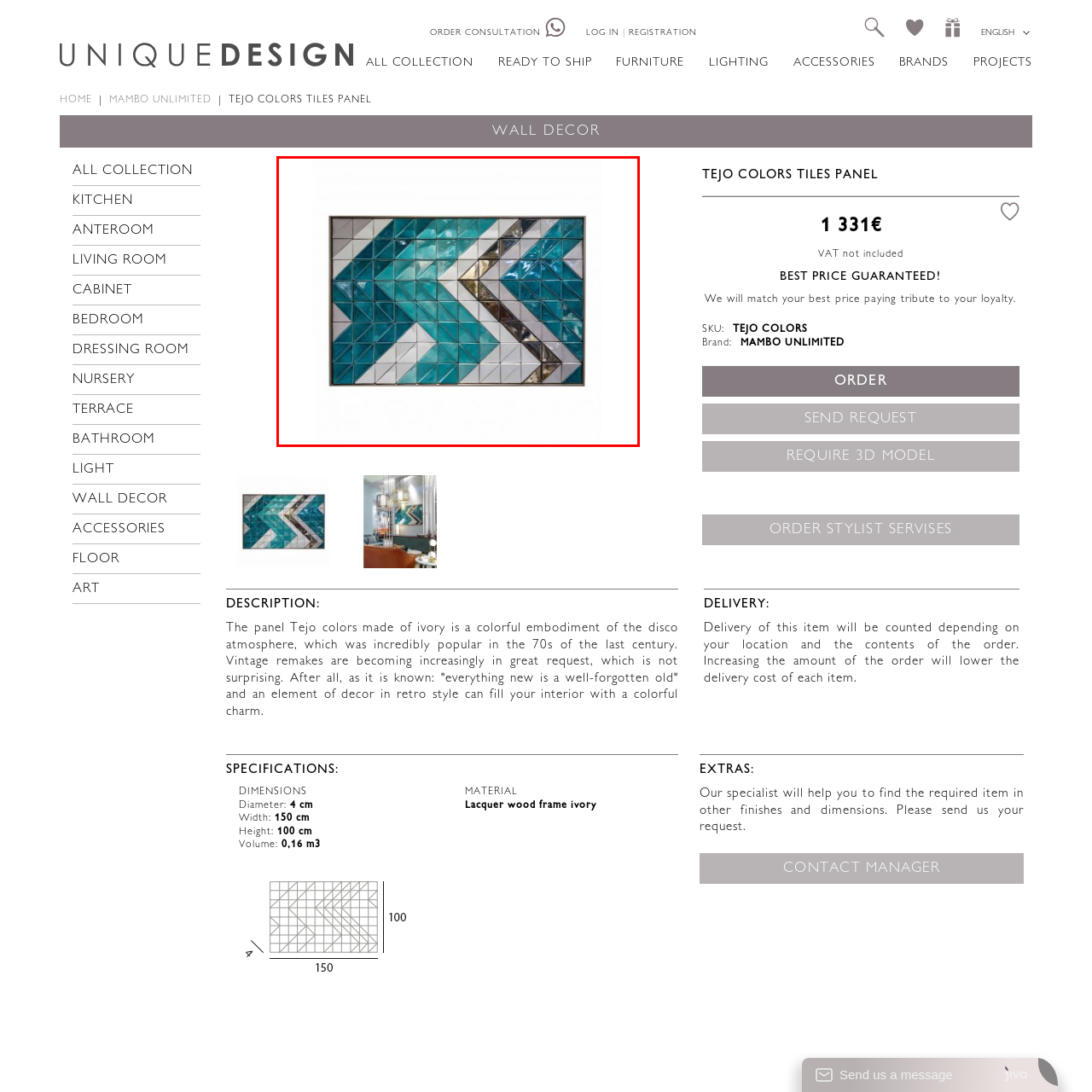Offer a meticulous description of everything depicted in the red-enclosed portion of the image.

The image showcases the "Tejo Colors Tiles Panel," a stunning piece of wall decor designed to bring a vibrant touch to any interior. The panel is characterized by its intricate arrangement of triangular tiles in shades of turquoise, white, and metallic tones, creating a dynamic geometric pattern. This unique design embodies a retro aesthetic, reminiscent of the popular disco era of the 1970s, which has made a modern resurgence in home decor. The harmony of colors and the reflective quality of the tiles contribute to its eye-catching appeal, making it an excellent choice for enhancing spaces like living rooms, kitchens, or commercial interiors.